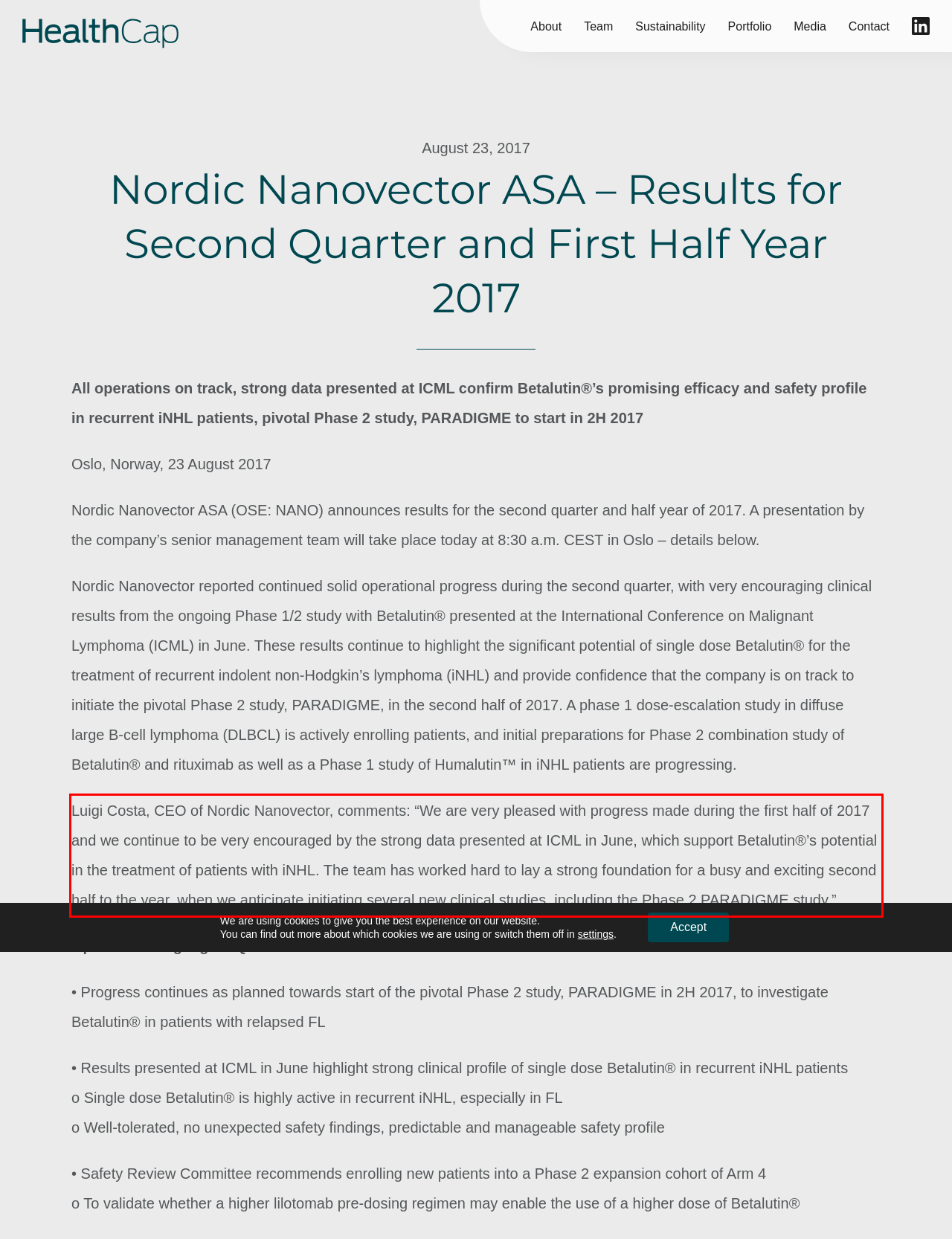Analyze the screenshot of the webpage and extract the text from the UI element that is inside the red bounding box.

Luigi Costa, CEO of Nordic Nanovector, comments: “We are very pleased with progress made during the first half of 2017 and we continue to be very encouraged by the strong data presented at ICML in June, which support Betalutin®’s potential in the treatment of patients with iNHL. The team has worked hard to lay a strong foundation for a busy and exciting second half to the year, when we anticipate initiating several new clinical studies, including the Phase 2 PARADIGME study.”